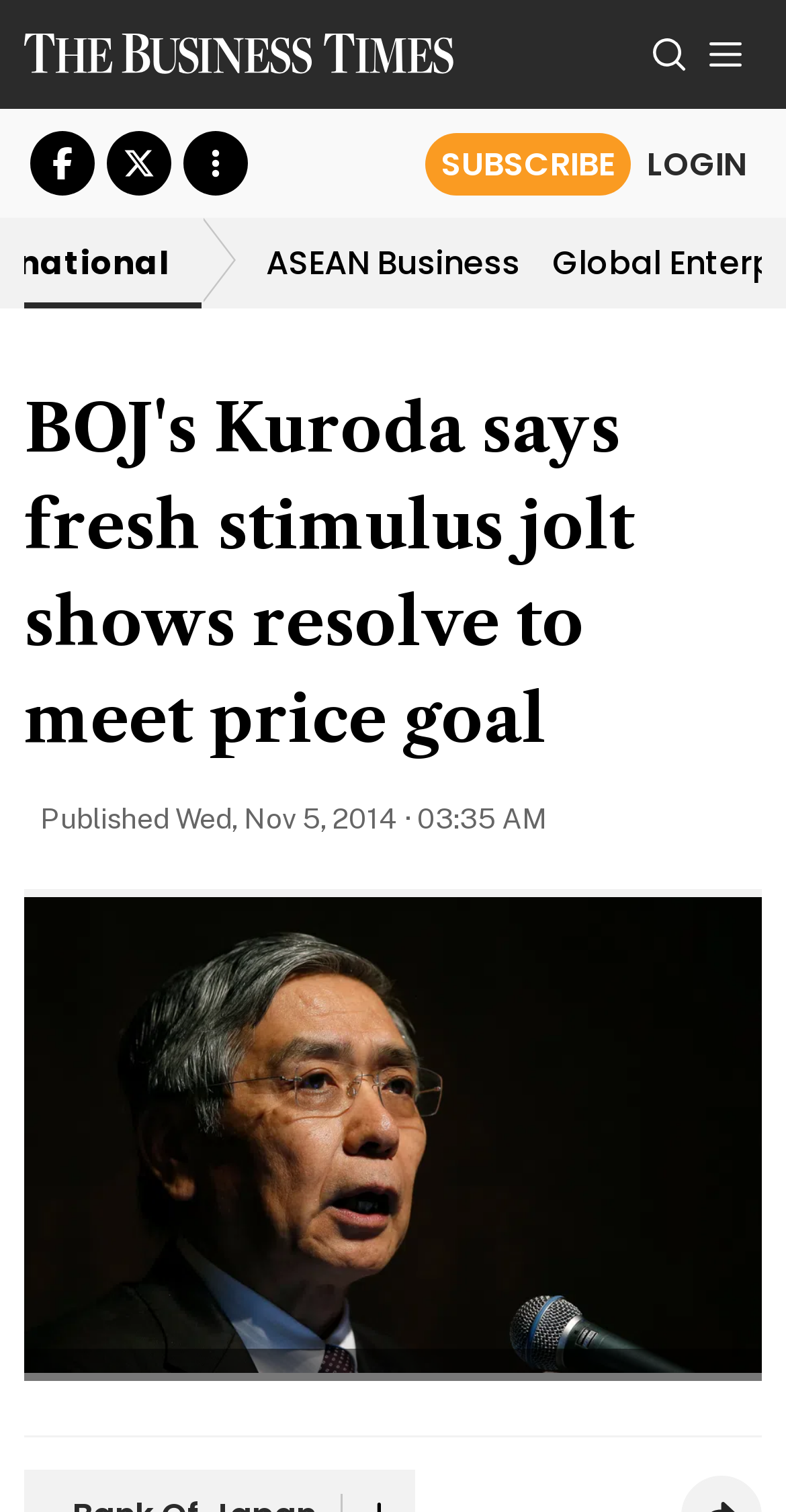What is the date of the article?
Please provide an in-depth and detailed response to the question.

The date of the article can be found in the StaticText element, which states 'Wed, Nov 5, 2014 · 03:35 AM'.